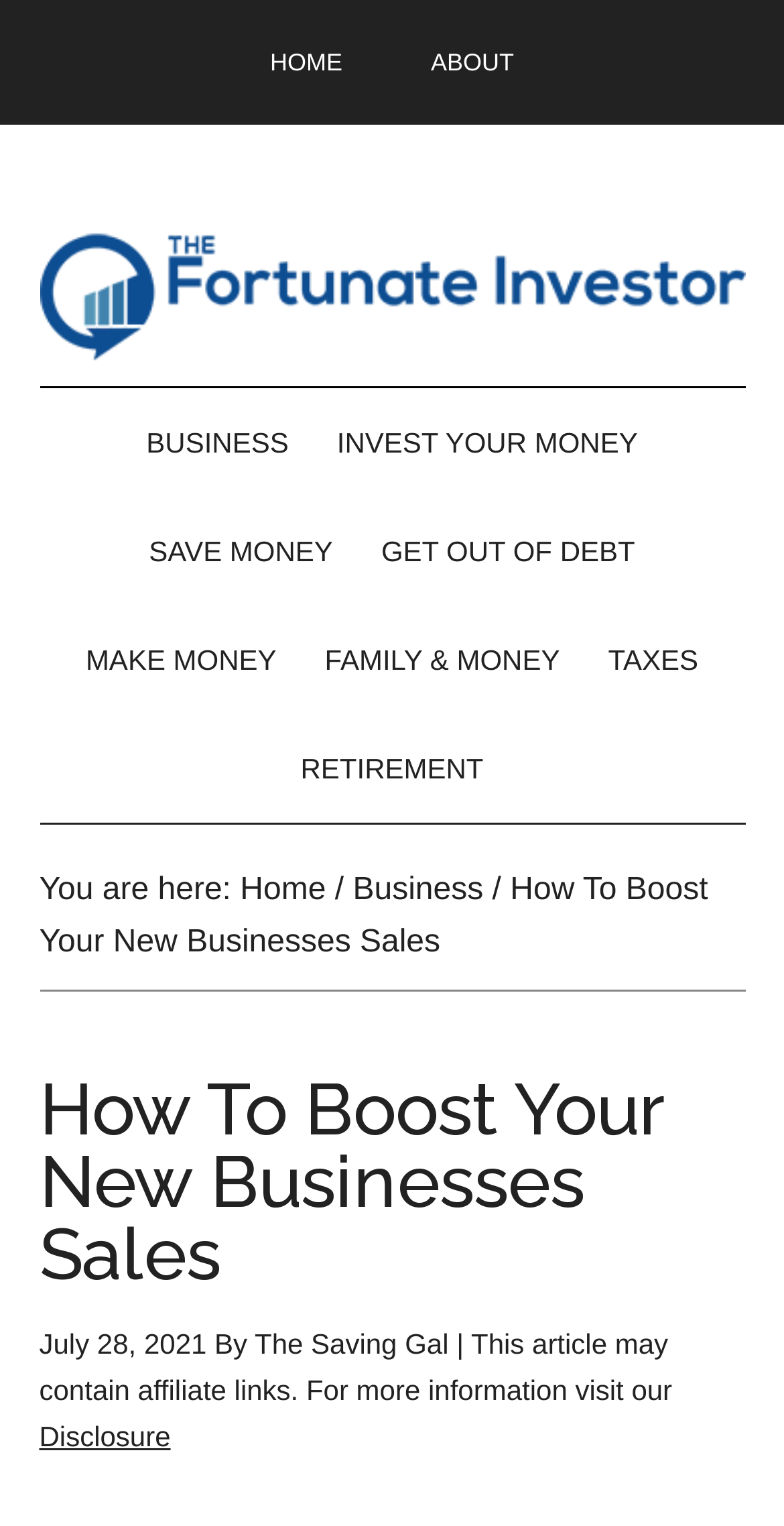Please give a one-word or short phrase response to the following question: 
What is the category of this article?

Business